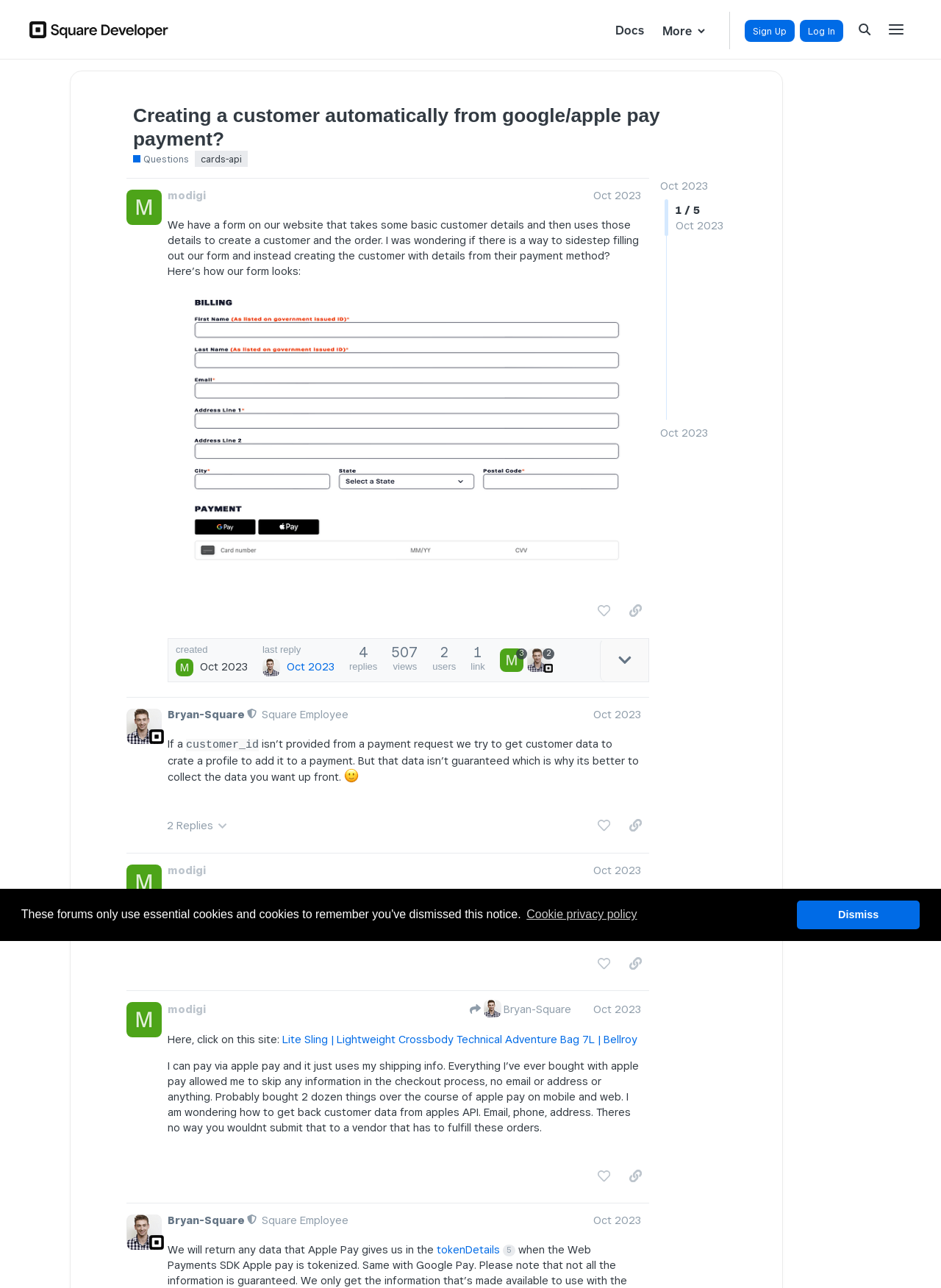How many posts are there in this thread?
Could you answer the question with a detailed and thorough explanation?

I counted the number of regions with the label 'post #' and found that there are three posts in this thread.